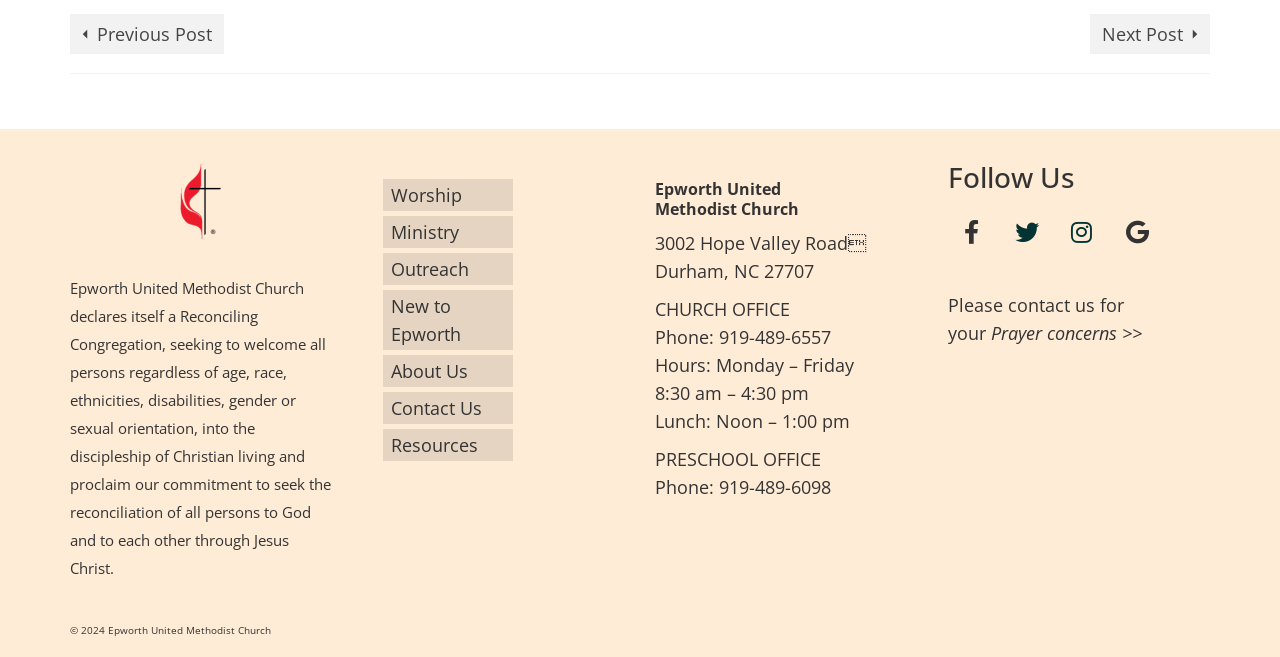Can you give a comprehensive explanation to the question given the content of the image?
How many social media platforms are listed?

I found the answer by looking at the links with the text 'Facebook', 'Twitter', 'Instagram', and 'Google+' located in the 'Follow Us' section, which are likely to be the social media platforms listed.